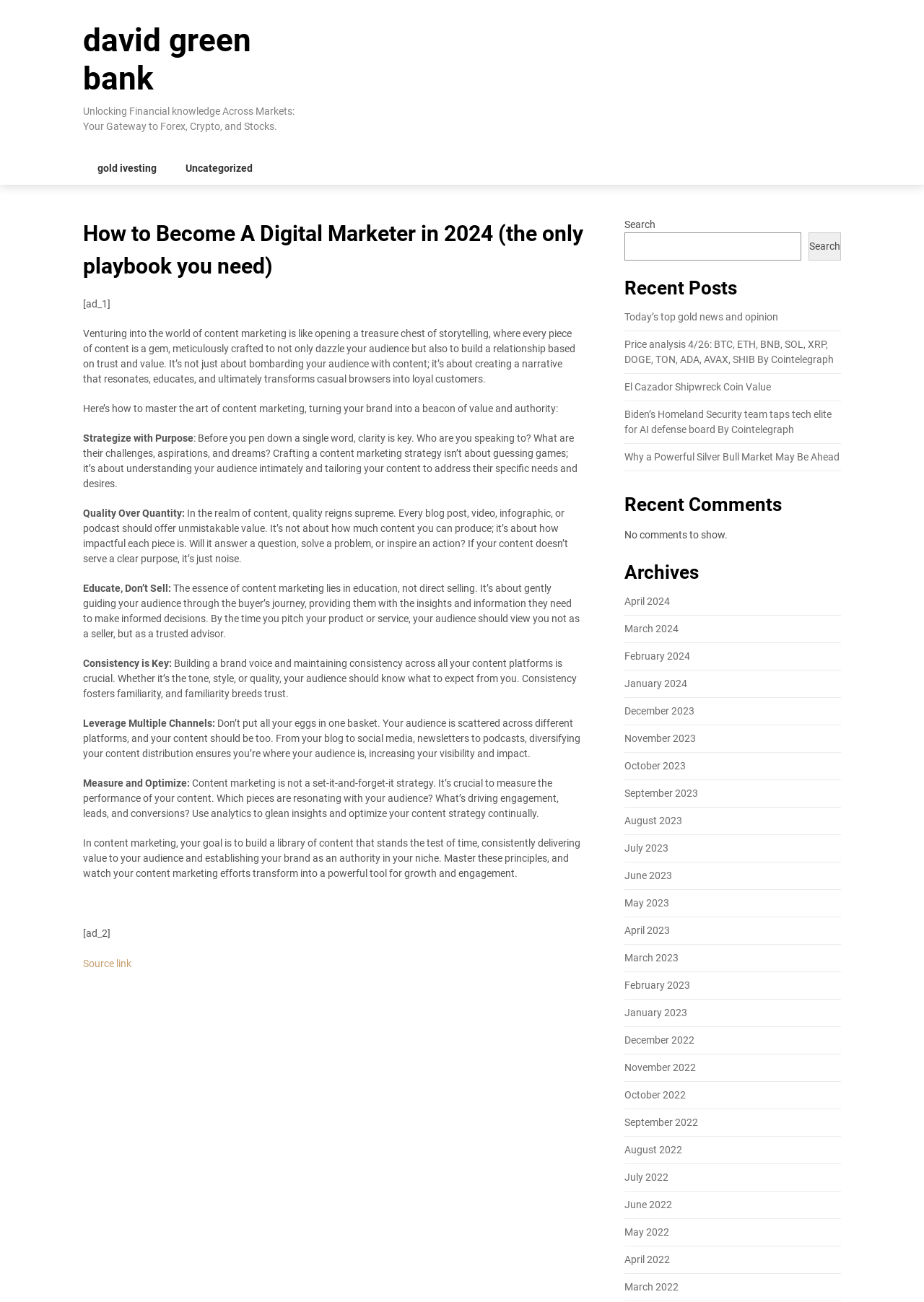What is the author's name?
Provide a comprehensive and detailed answer to the question.

The author's name is mentioned in the heading 'david green bank' at the top of the webpage, which is also a link.